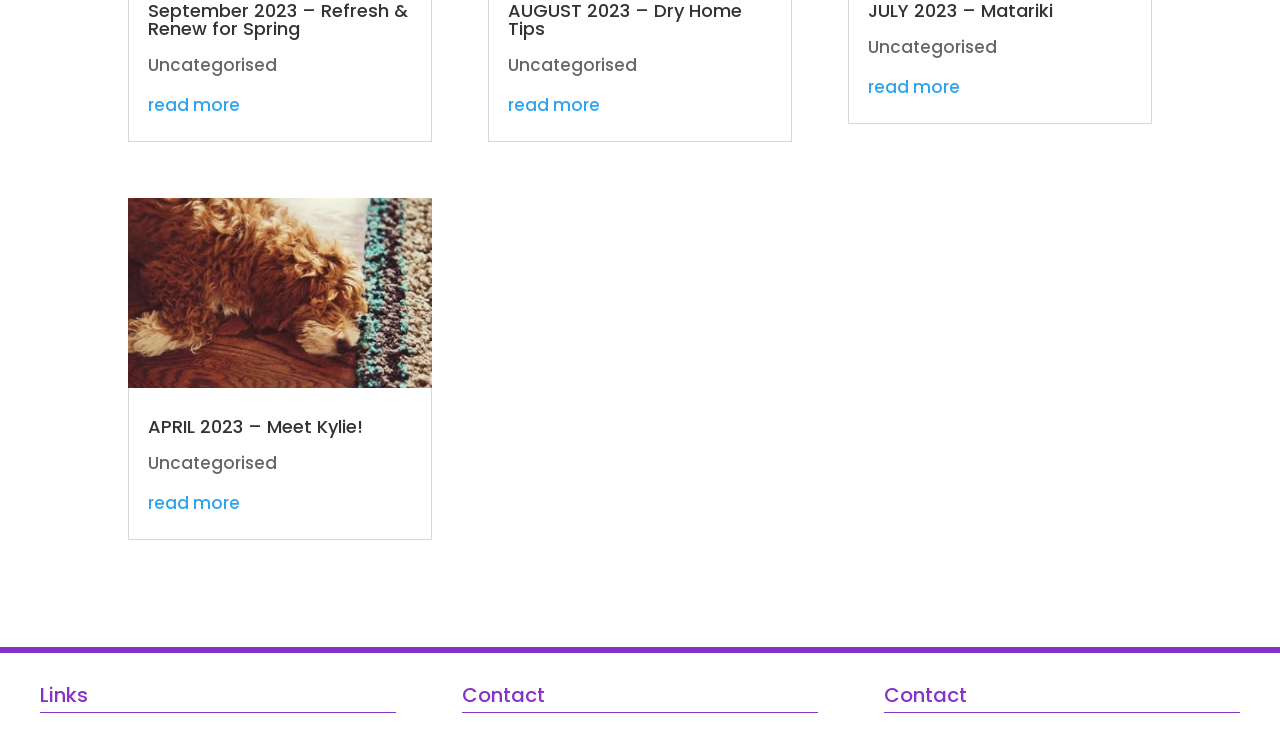Highlight the bounding box coordinates of the region I should click on to meet the following instruction: "read more about AUGUST 2023 – Dry Home Tips".

[0.397, 0.127, 0.469, 0.16]